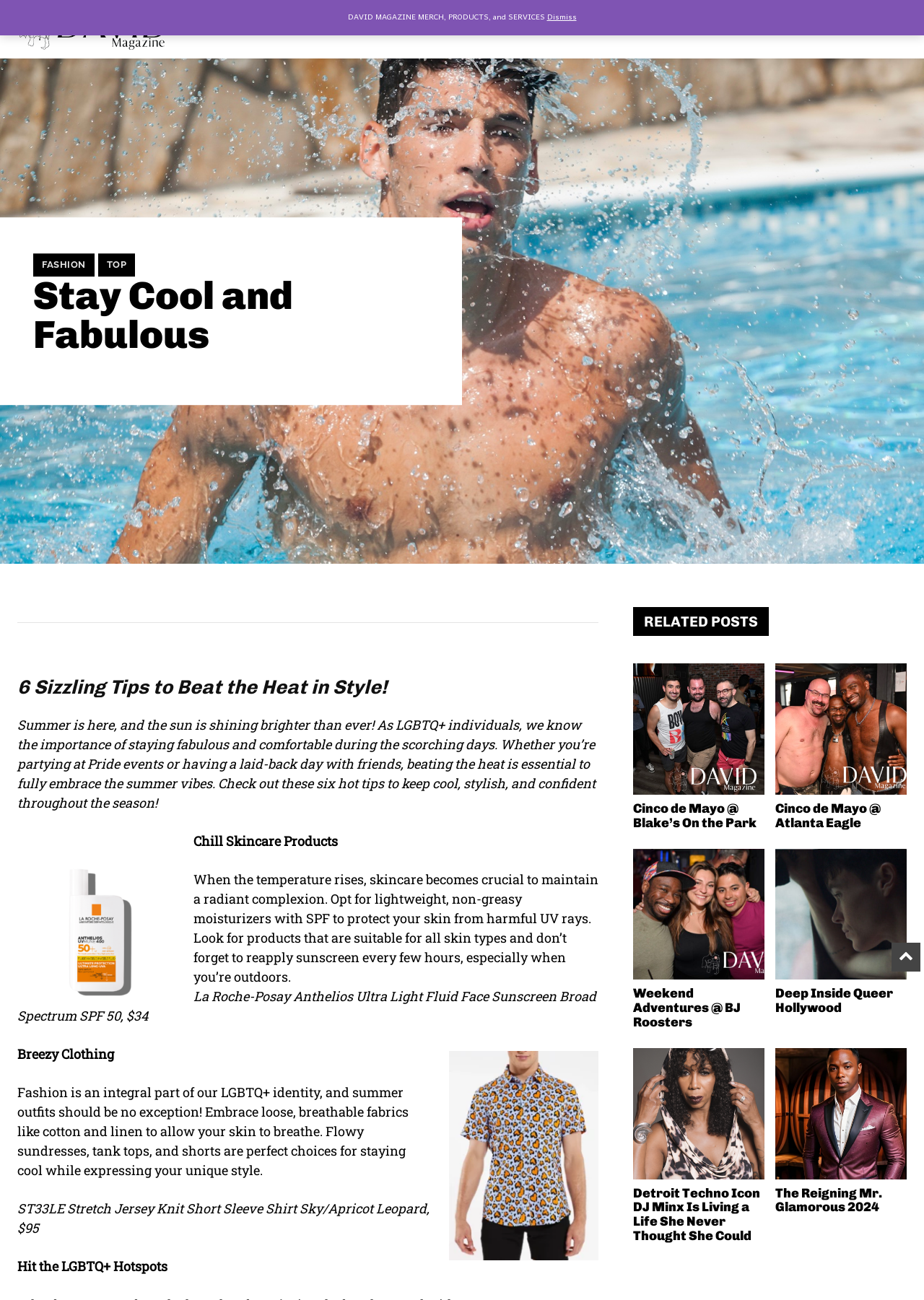Please find the bounding box coordinates of the element that must be clicked to perform the given instruction: "Search for something". The coordinates should be four float numbers from 0 to 1, i.e., [left, top, right, bottom].

[0.573, 0.015, 0.592, 0.028]